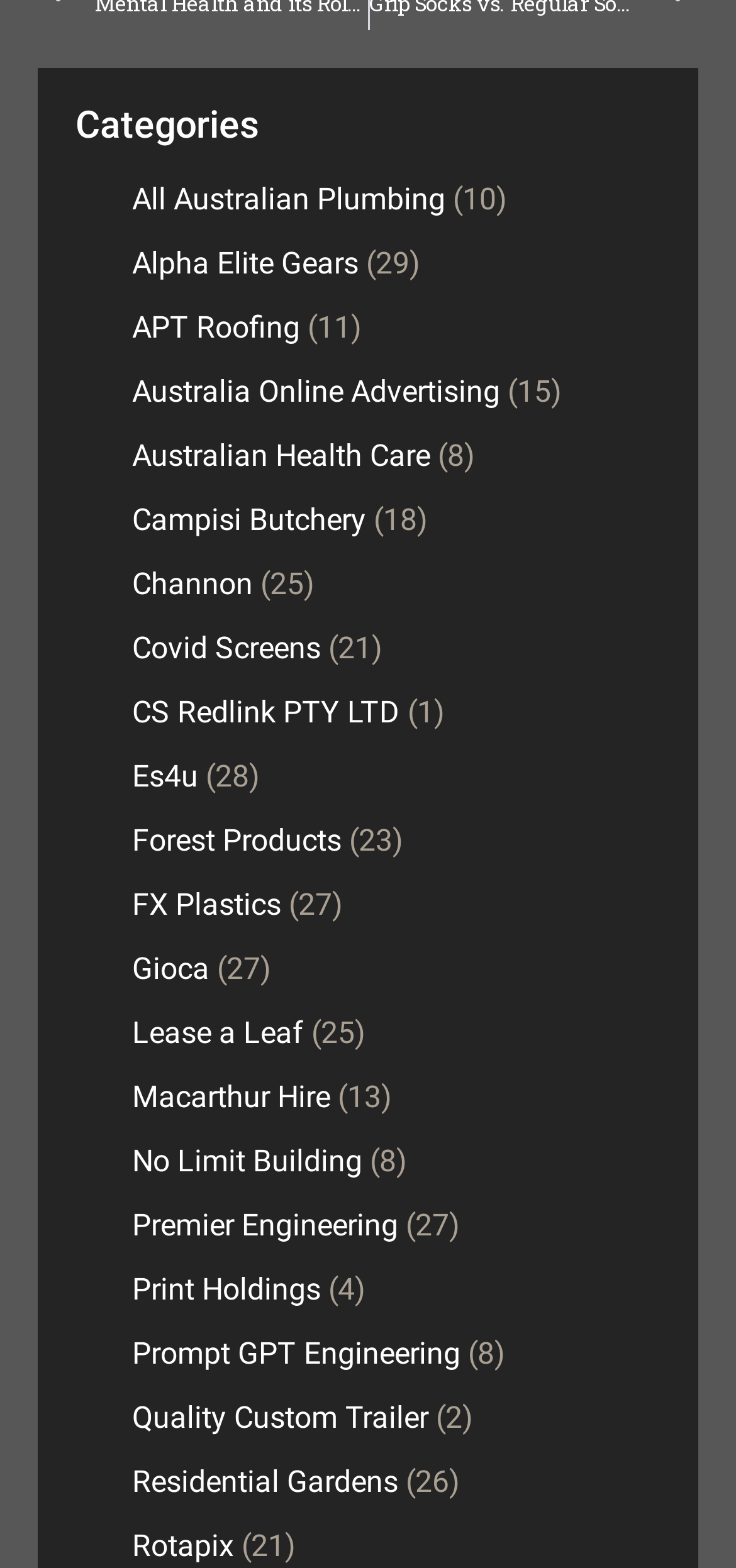Provide a short answer using a single word or phrase for the following question: 
What is the name of the first link?

All Australian Plumbing